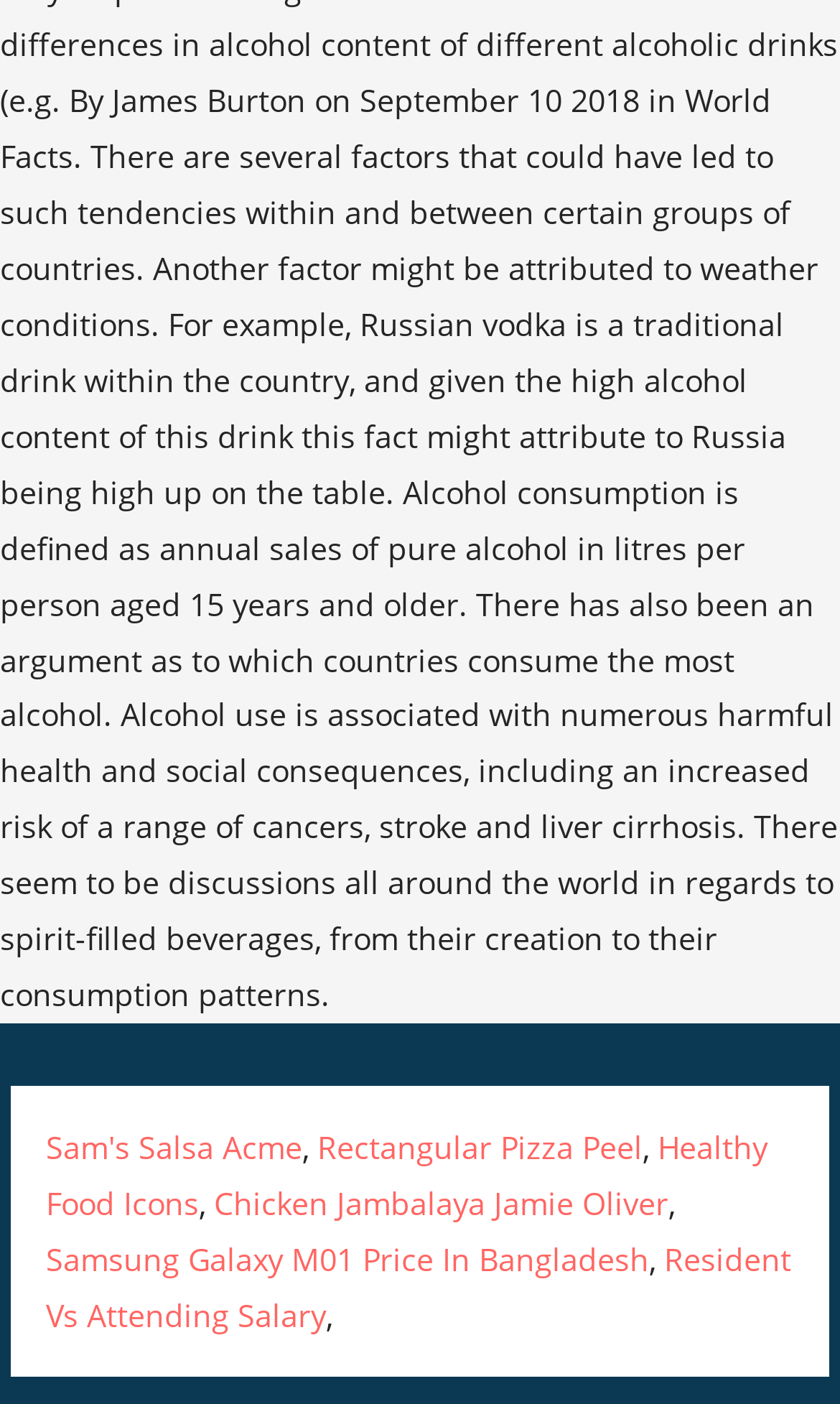What is the first link related to? Based on the screenshot, please respond with a single word or phrase.

Salsa